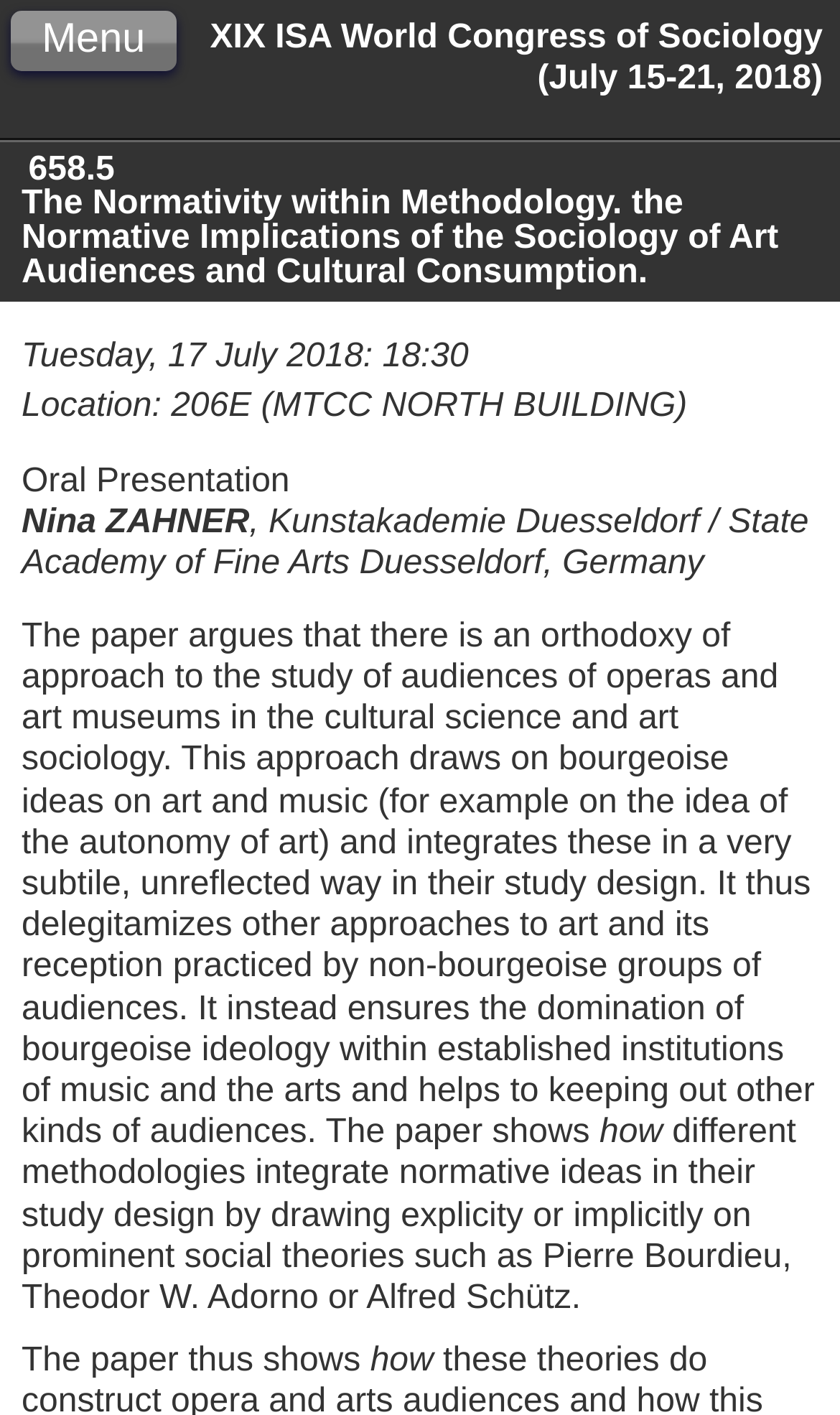Who is the author of the paper?
Based on the image, answer the question with as much detail as possible.

I found the answer by looking at the StaticText element with the text 'Nina ZAHNER' which is likely the author of the paper.